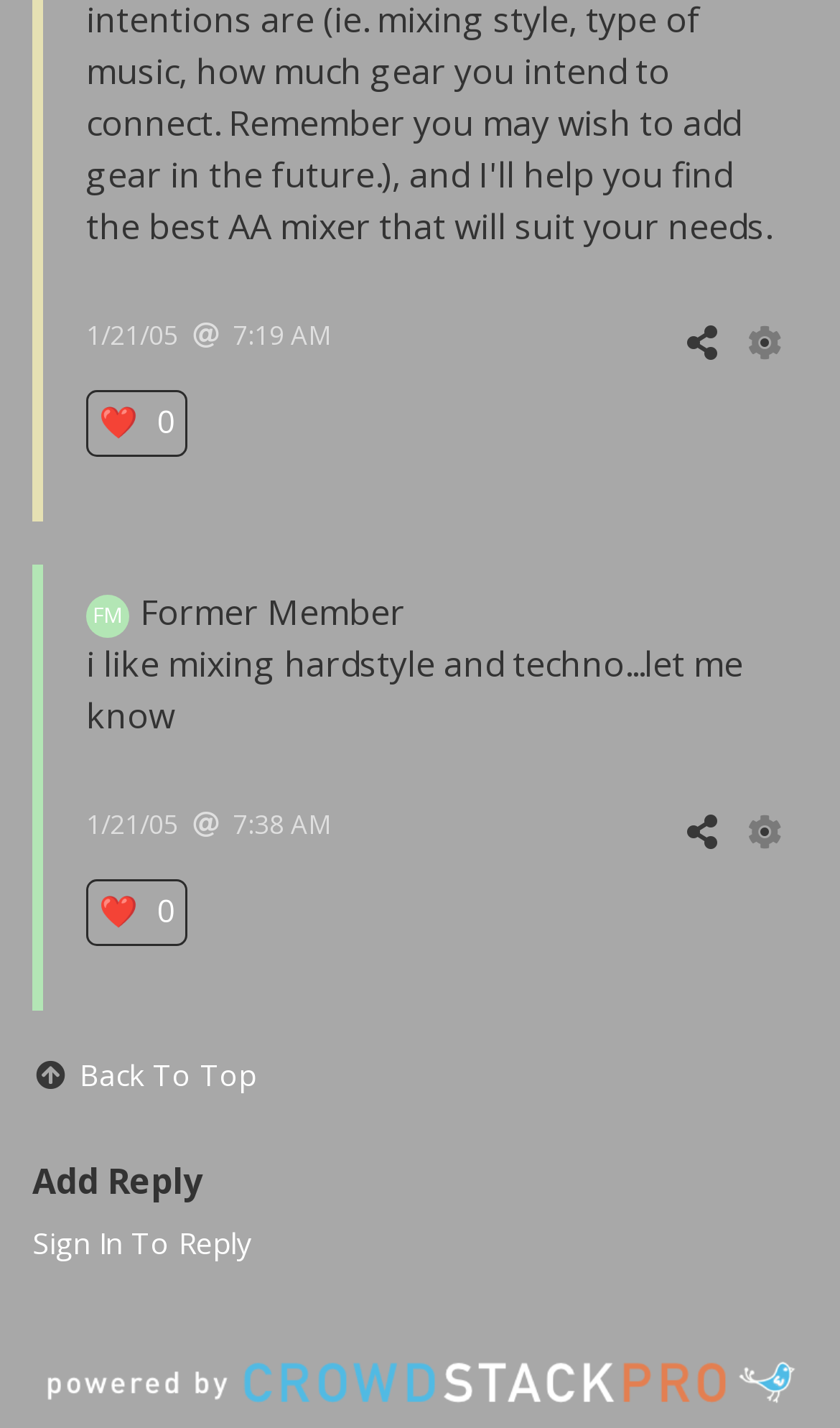What is the action of the 'Share' link?
Look at the image and answer the question using a single word or phrase.

to share the post